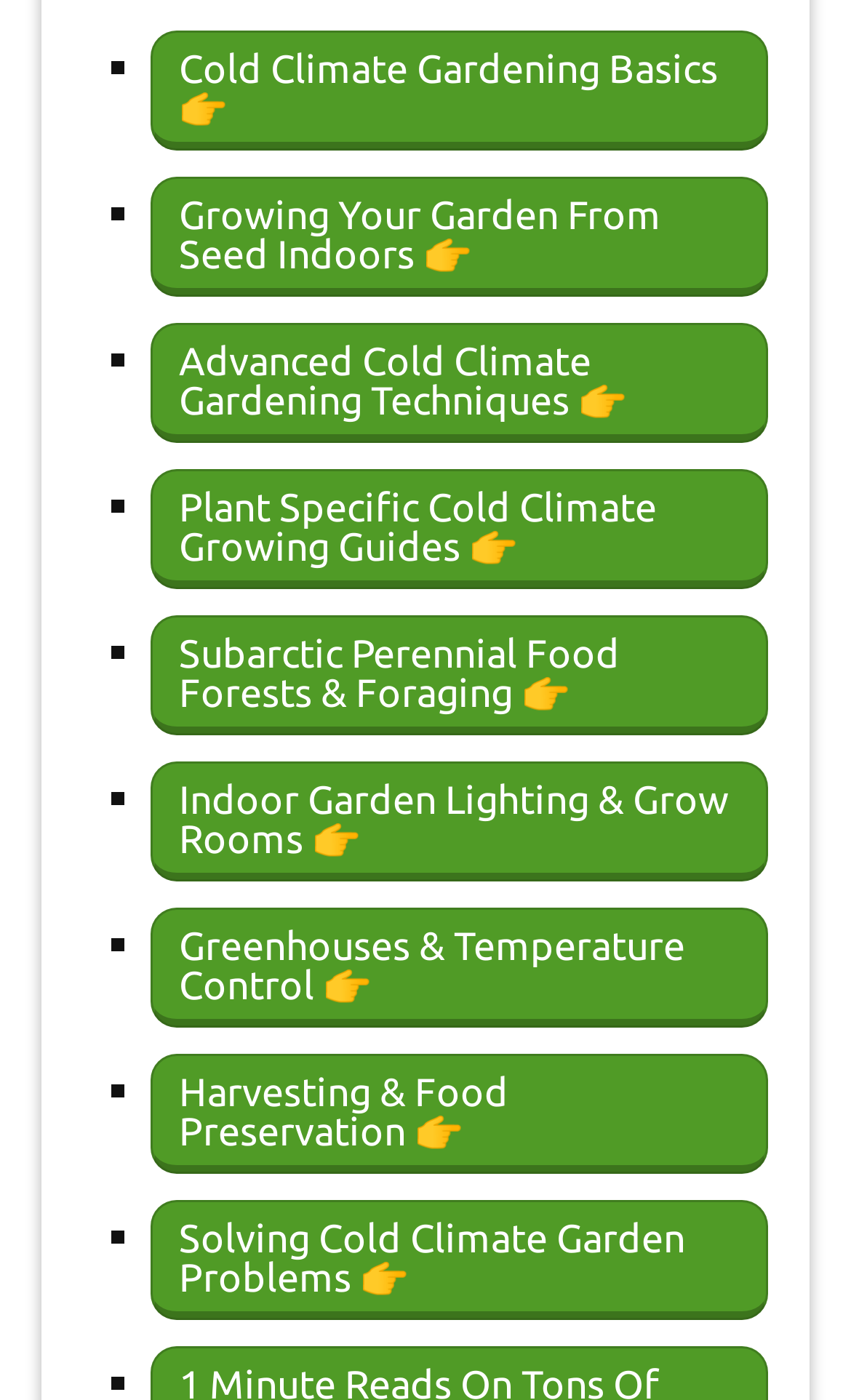Highlight the bounding box of the UI element that corresponds to this description: "Harvesting & Food Preservation 👉".

[0.177, 0.753, 0.903, 0.839]